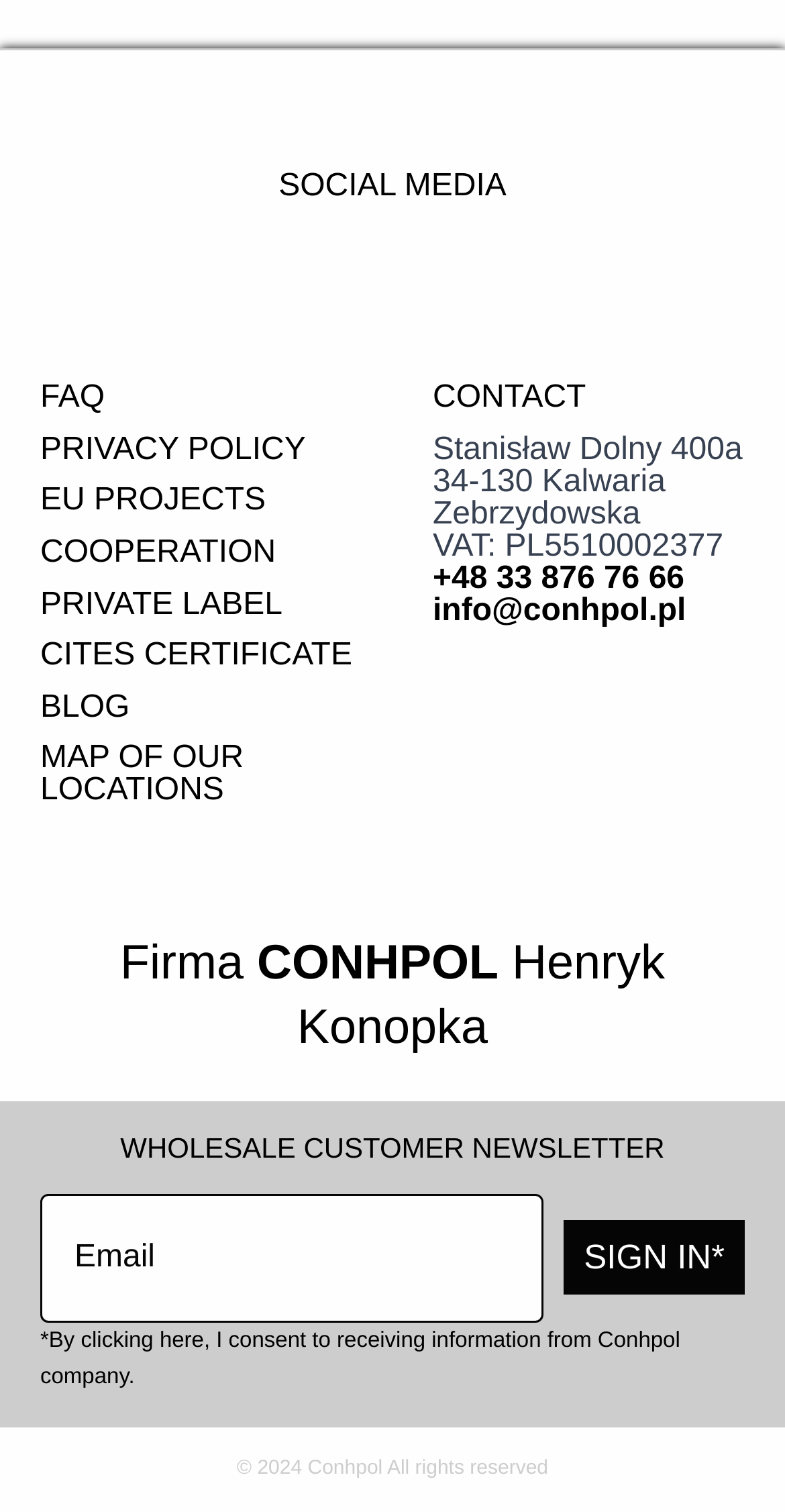Please identify the bounding box coordinates of the element I need to click to follow this instruction: "Click on the SOCIAL MEDIA link".

[0.051, 0.113, 0.949, 0.134]